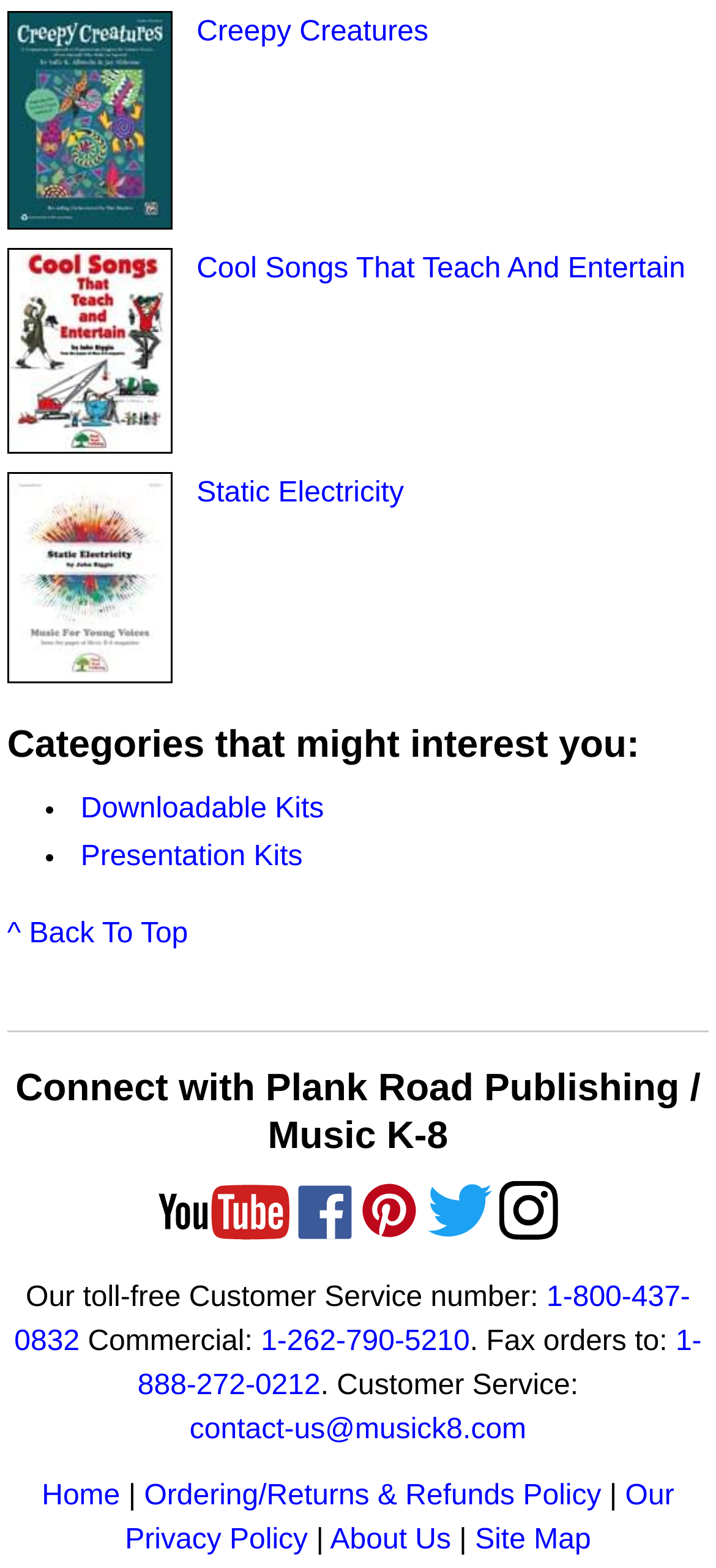What is the last link on the webpage?
Refer to the image and provide a thorough answer to the question.

The last link on the webpage is 'Site Map', which is likely to provide a comprehensive overview of the website's structure and content.